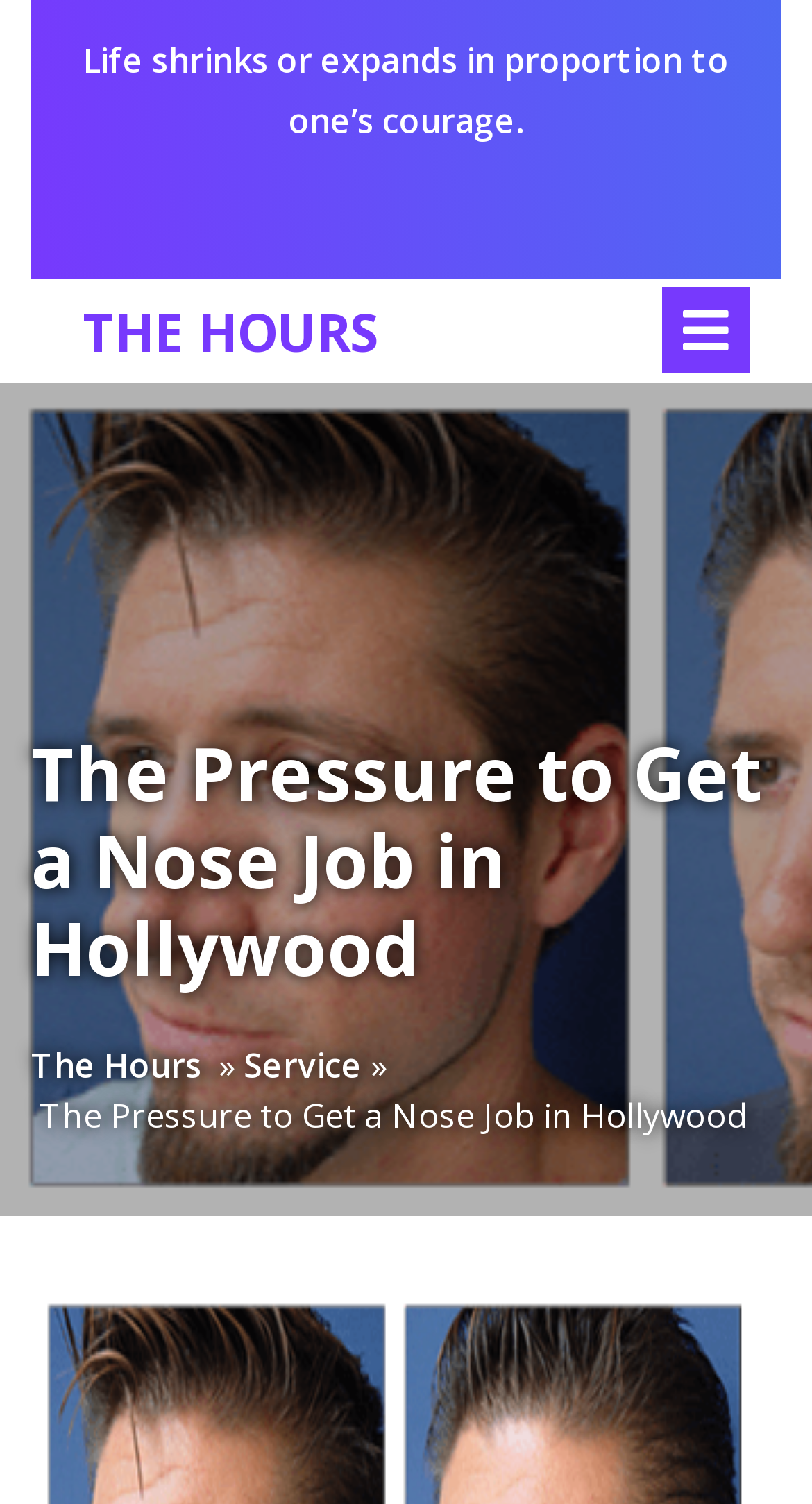Please predict the bounding box coordinates (top-left x, top-left y, bottom-right x, bottom-right y) for the UI element in the screenshot that fits the description: Open Menu

[0.815, 0.191, 0.923, 0.248]